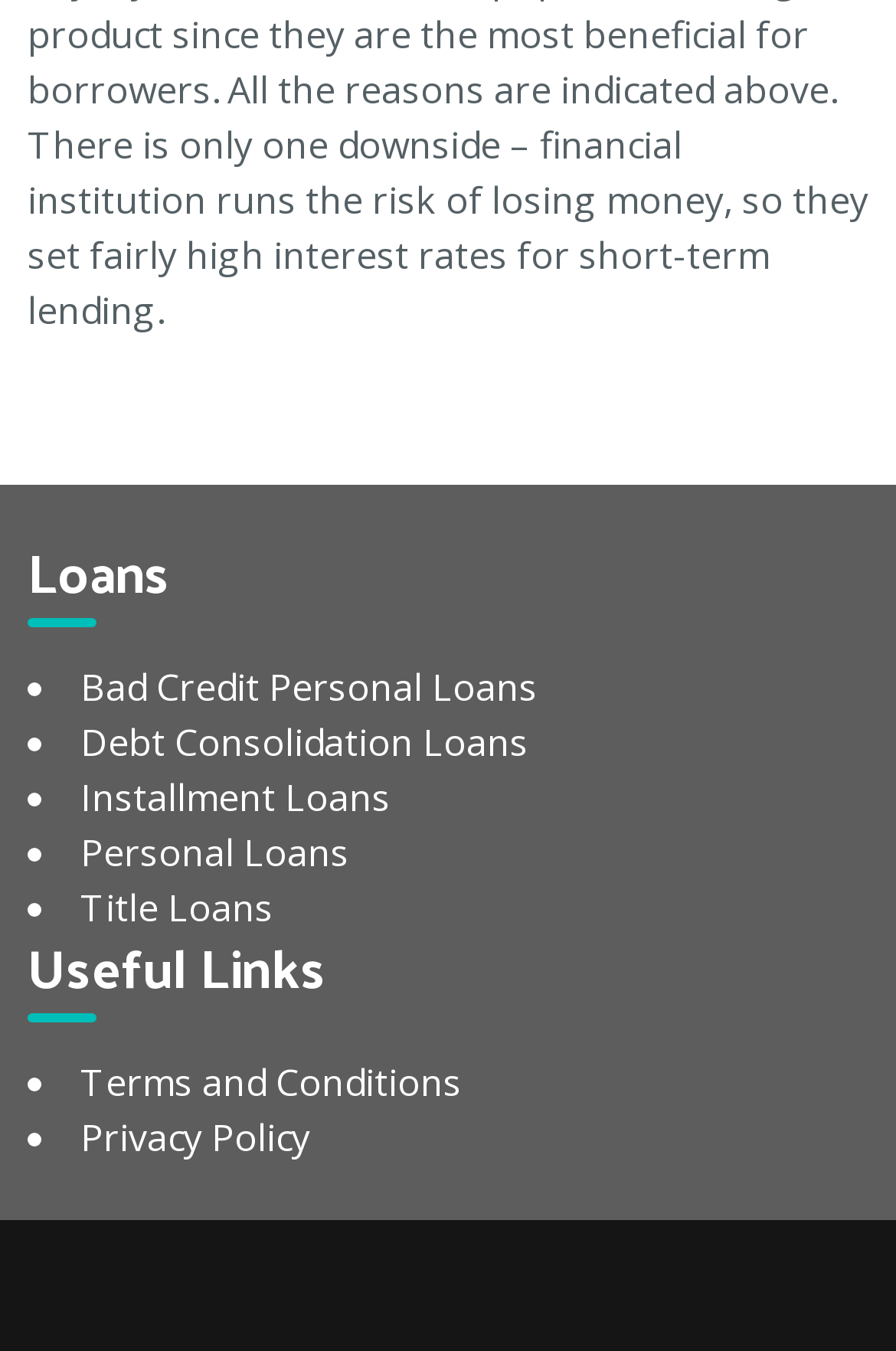What type of loans are listed on this webpage?
Using the image as a reference, give an elaborate response to the question.

The webpage lists different types of loans, including Bad Credit Personal Loans, Debt Consolidation Loans, Installment Loans, Personal Loans, and Title Loans, which are all categorized under personal loans.